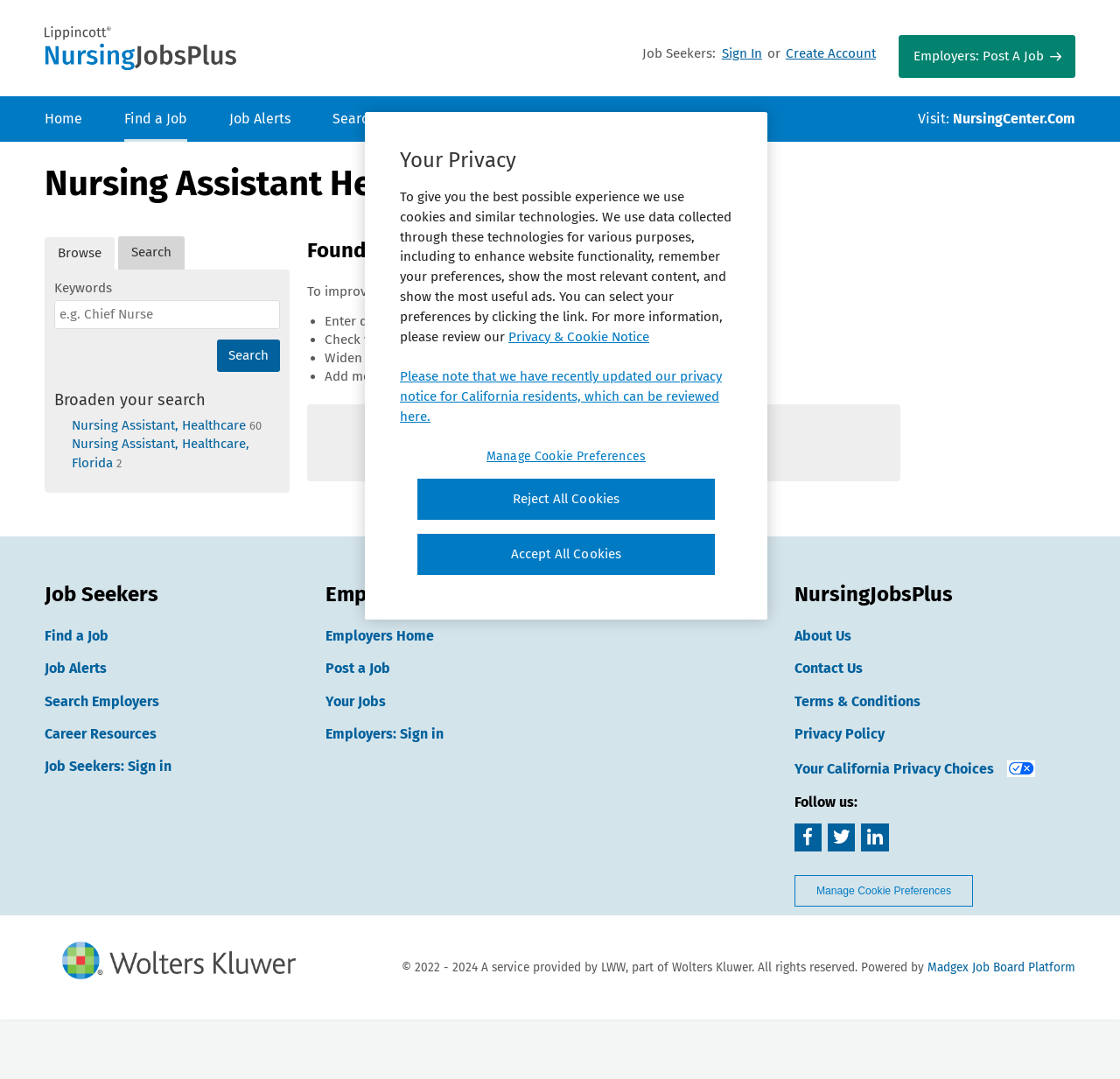Use a single word or phrase to answer the question:
What can users do to improve their job search results?

Enter different keywords, check spelling, widen location, add more sectors